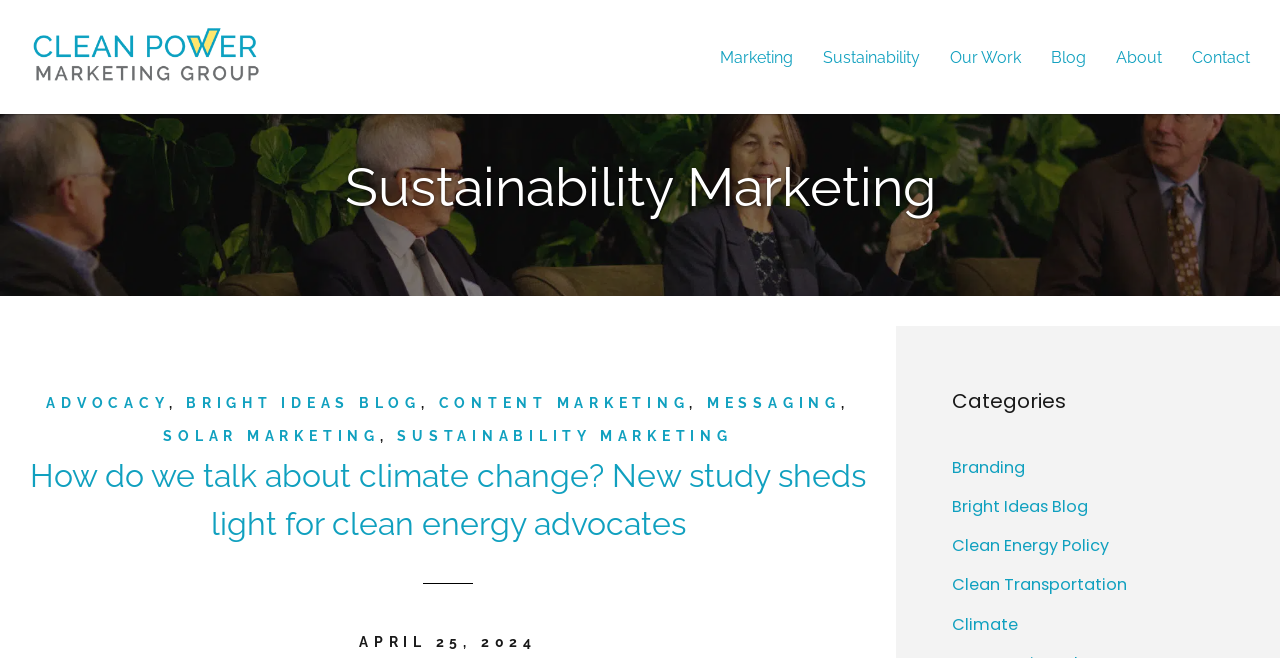Provide the bounding box coordinates of the area you need to click to execute the following instruction: "Click the BSA Logo".

None